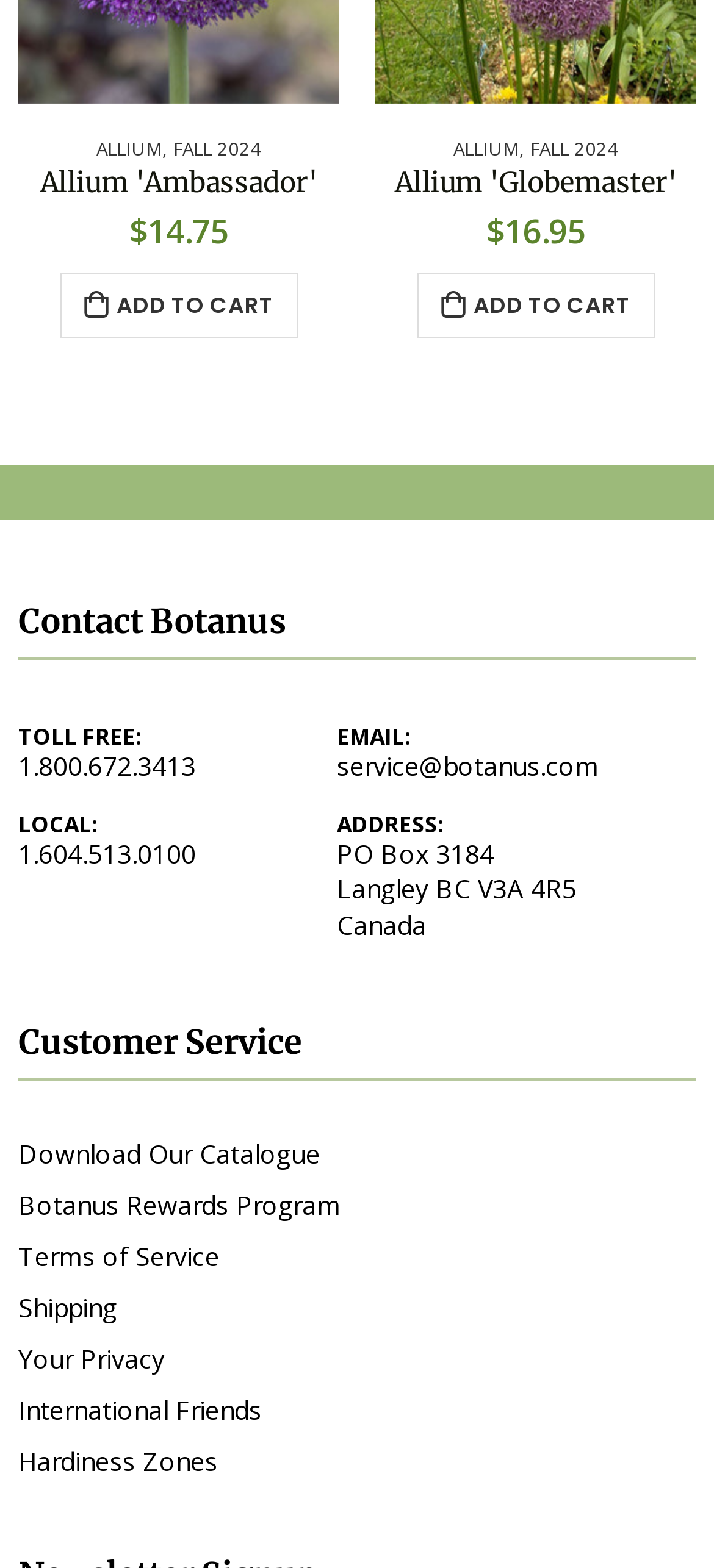Pinpoint the bounding box coordinates of the clickable element needed to complete the instruction: "Add 'Allium 'Ambassador'' to cart". The coordinates should be provided as four float numbers between 0 and 1: [left, top, right, bottom].

[0.083, 0.174, 0.417, 0.216]